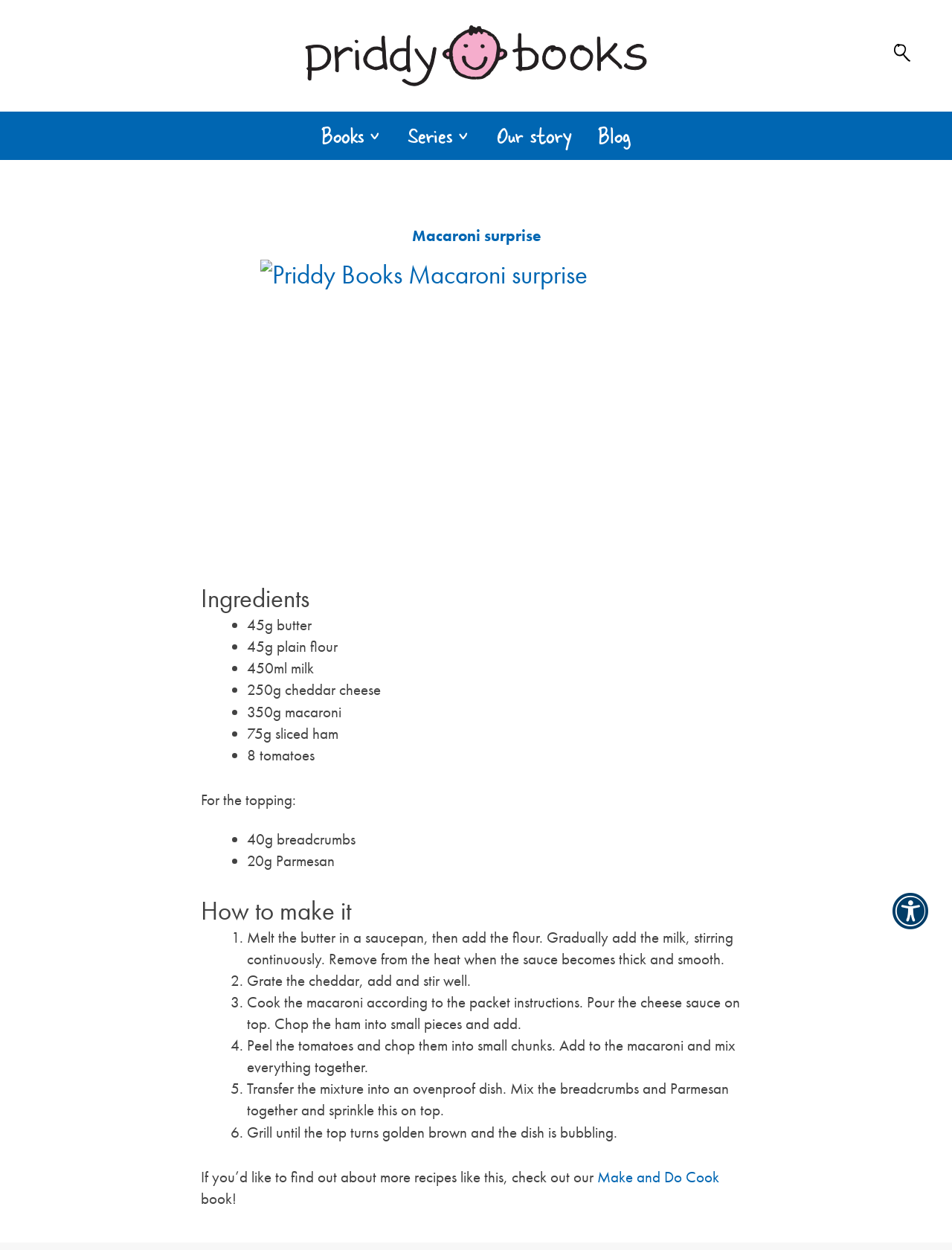How many ingredients are listed?
Please provide a comprehensive answer based on the information in the image.

The ingredients are listed in bullet points, and I counted 9 of them: butter, plain flour, milk, cheddar cheese, macaroni, sliced ham, tomatoes, breadcrumbs, and Parmesan.